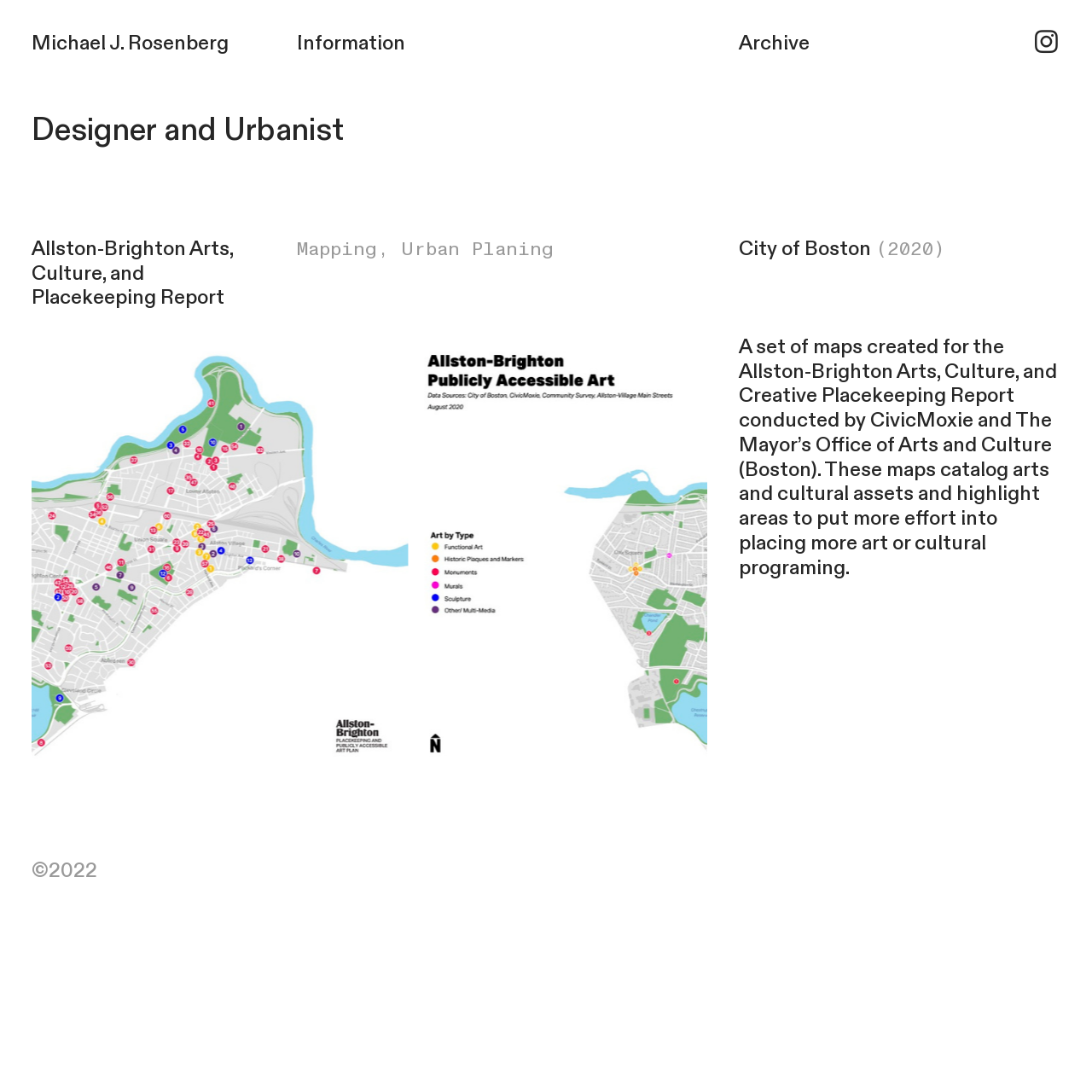Using the provided element description: "Information", determine the bounding box coordinates of the corresponding UI element in the screenshot.

[0.272, 0.027, 0.371, 0.052]